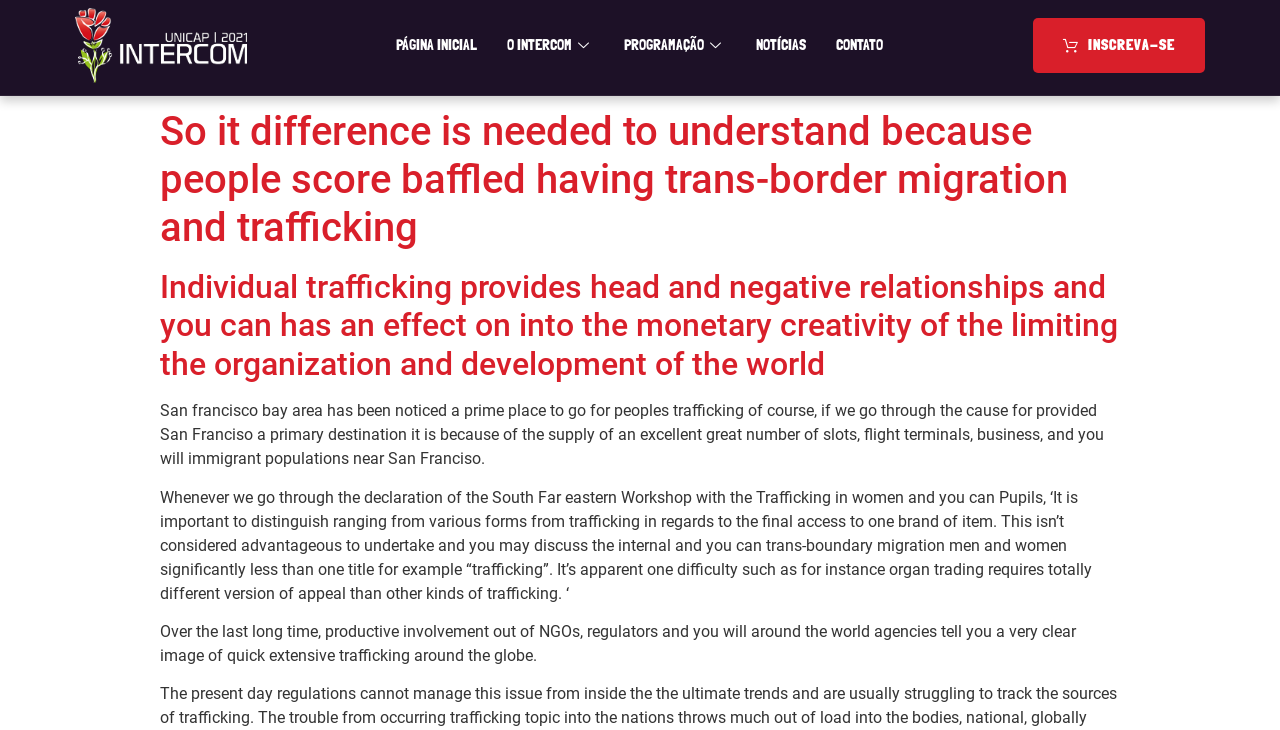What is the importance of distinguishing between different forms of trafficking?
Answer briefly with a single word or phrase based on the image.

To address each type effectively